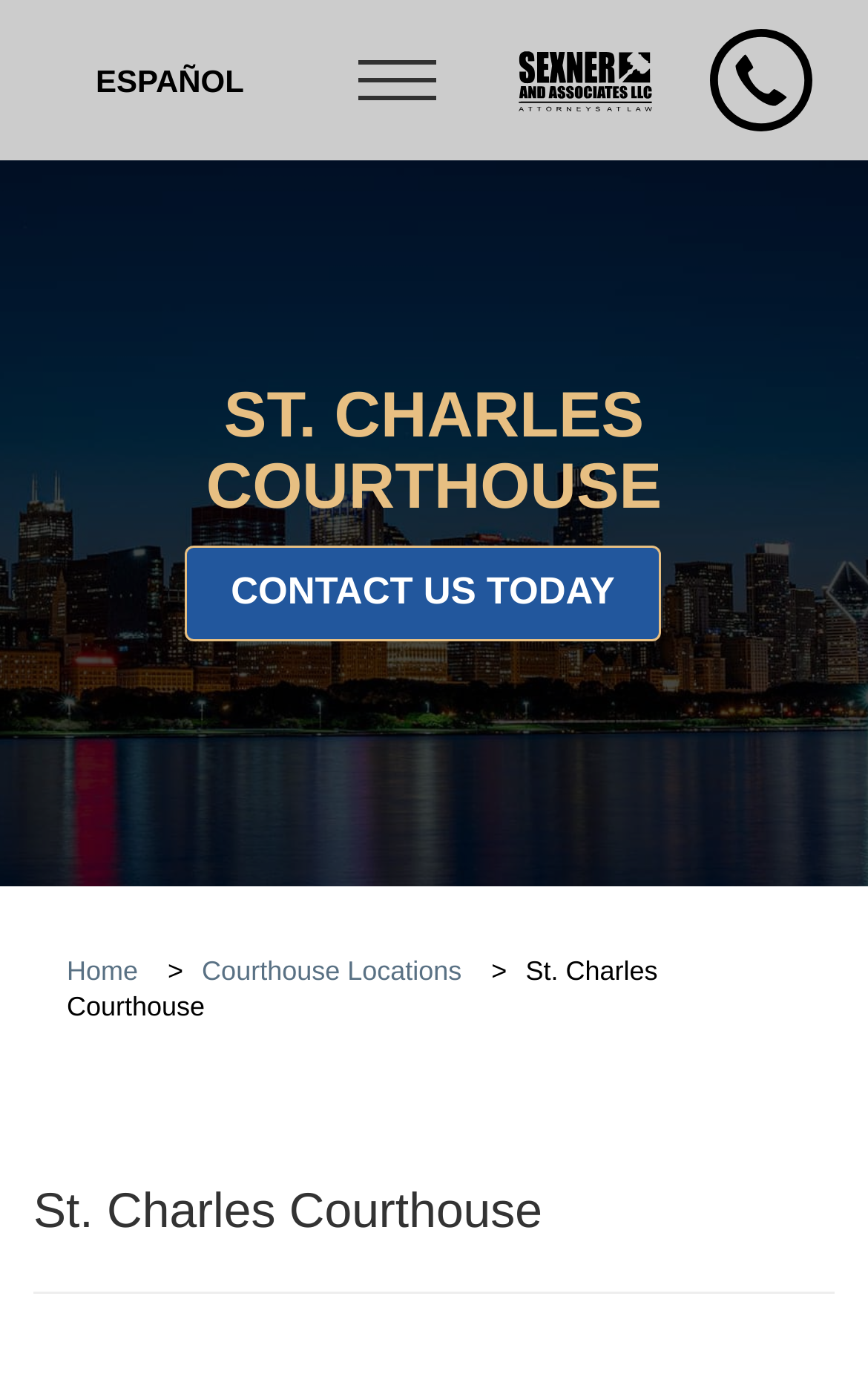Please determine the bounding box coordinates for the UI element described here. Use the format (top-left x, top-left y, bottom-right x, bottom-right y) with values bounded between 0 and 1: Contact Us

None